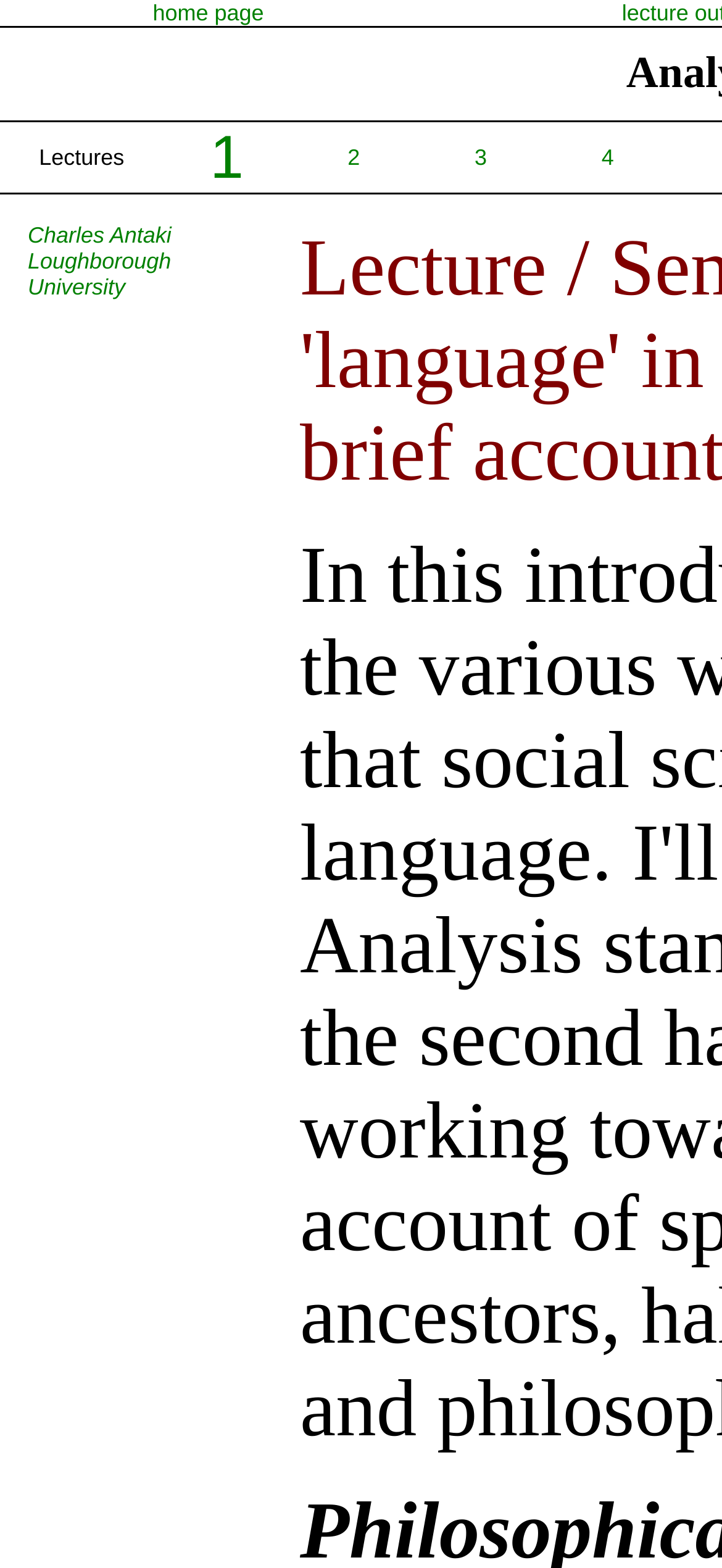Refer to the image and offer a detailed explanation in response to the question: How many lecture links are on the page?

I counted the number of links with text '1', '2', '3', and '4' which are likely lecture links.